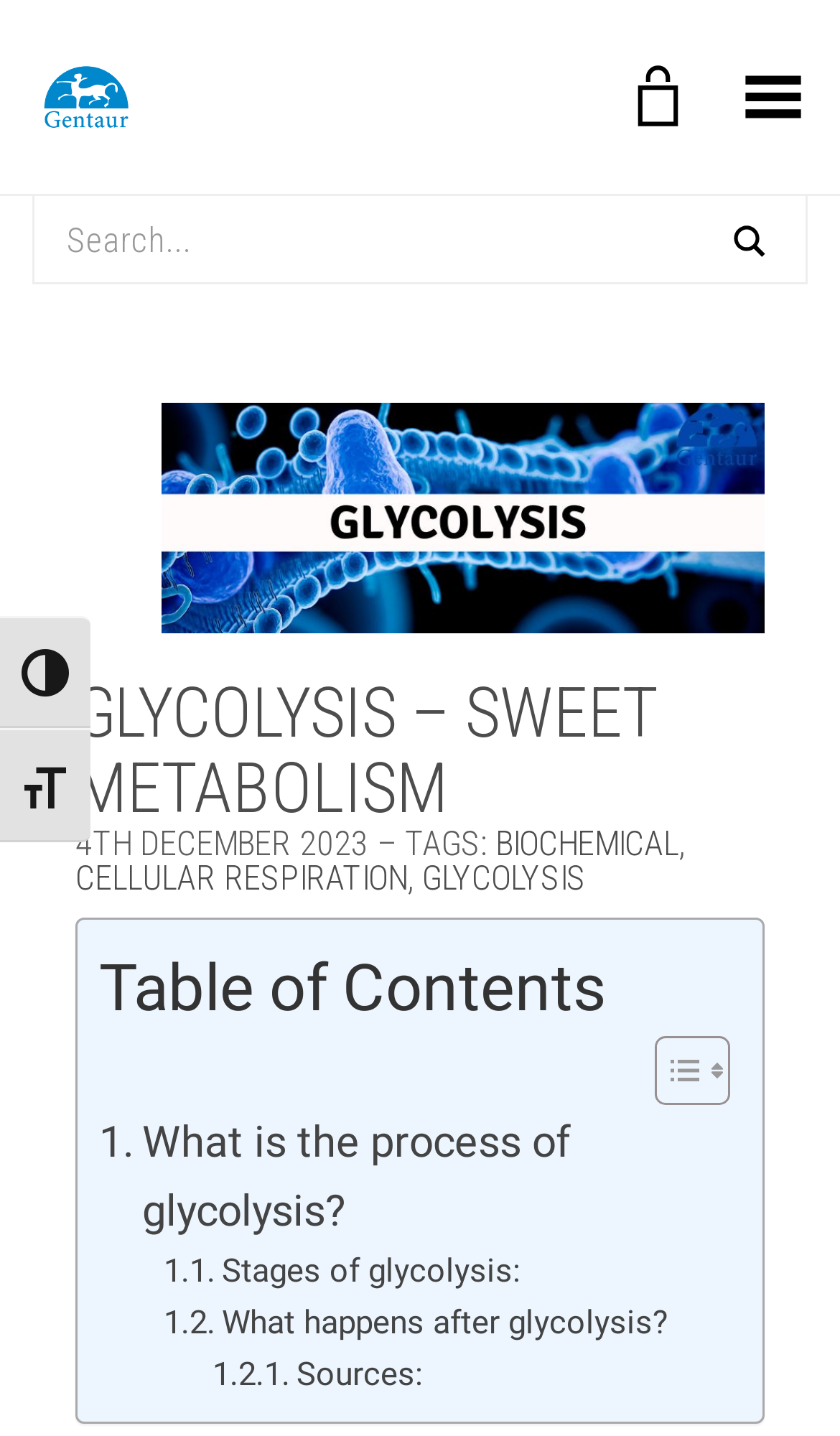Please find the bounding box for the UI component described as follows: "parent_node: Search for: name="s" placeholder="Search..."".

[0.038, 0.136, 0.962, 0.198]